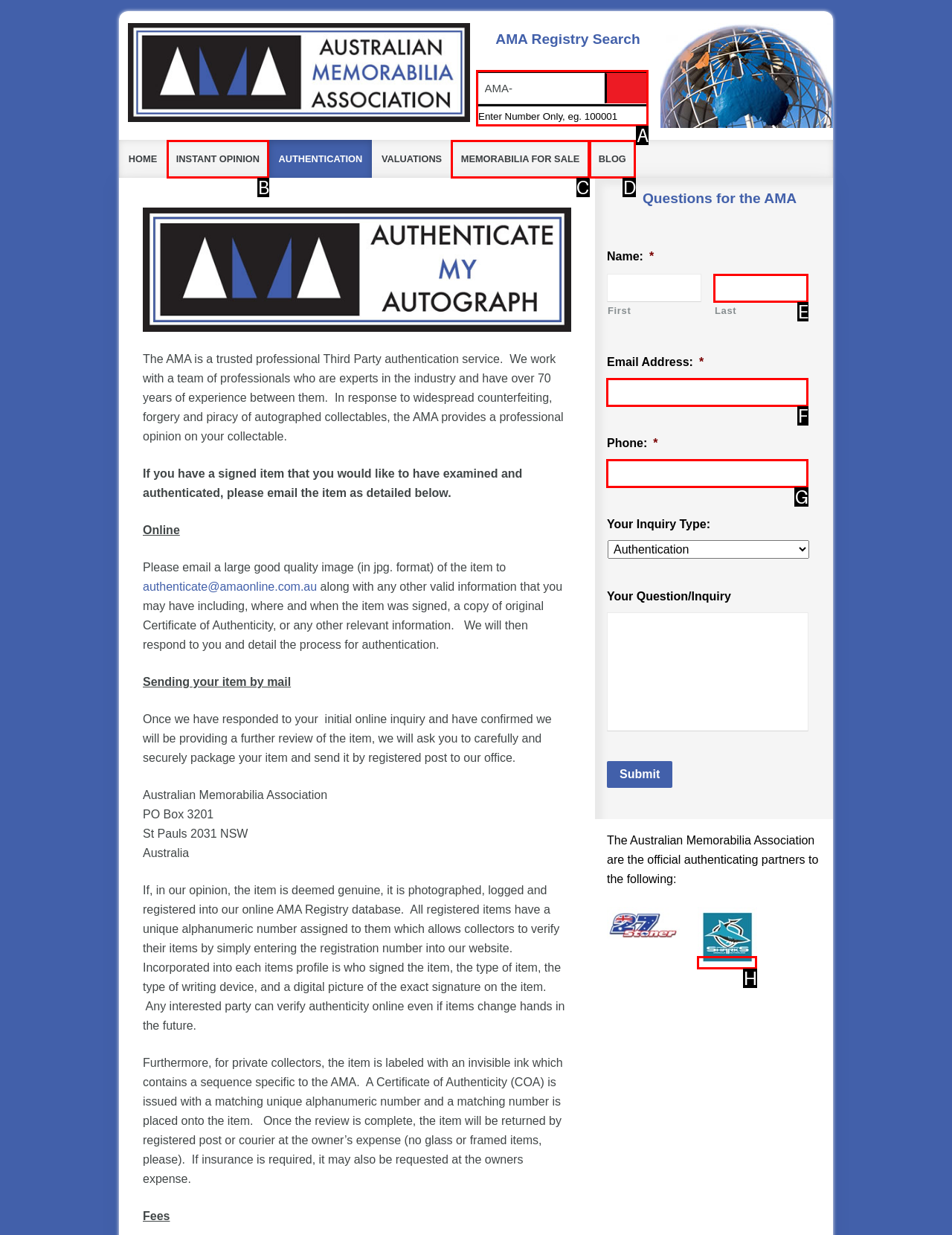Based on the choices marked in the screenshot, which letter represents the correct UI element to perform the task: Search for AMA registry?

A